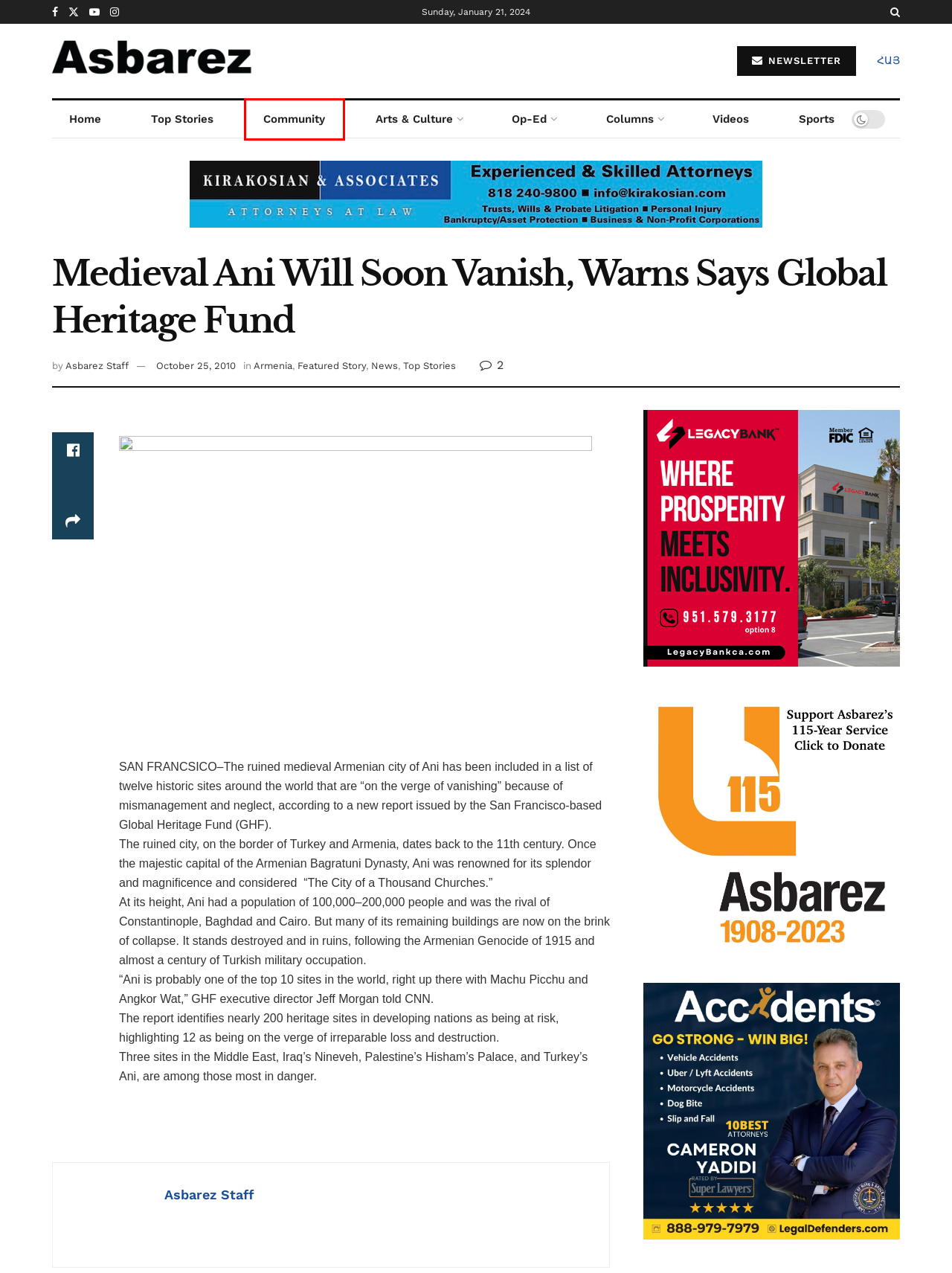You have a screenshot of a webpage with a red bounding box highlighting a UI element. Your task is to select the best webpage description that corresponds to the new webpage after clicking the element. Here are the descriptions:
A. Armenian Relief Society of Western USA – Just another WordPress site
B. Asbarez Staff – Asbarez.com
C. Home - Legacy Bank
D. Community – Asbarez.com
E. Newsletter – Asbarez.com
F. Featured Story – Asbarez.com
G. Armenia – Asbarez.com
H. Forest Lawn Memorial-Parks | Funerals Cremations Cemeteries

D